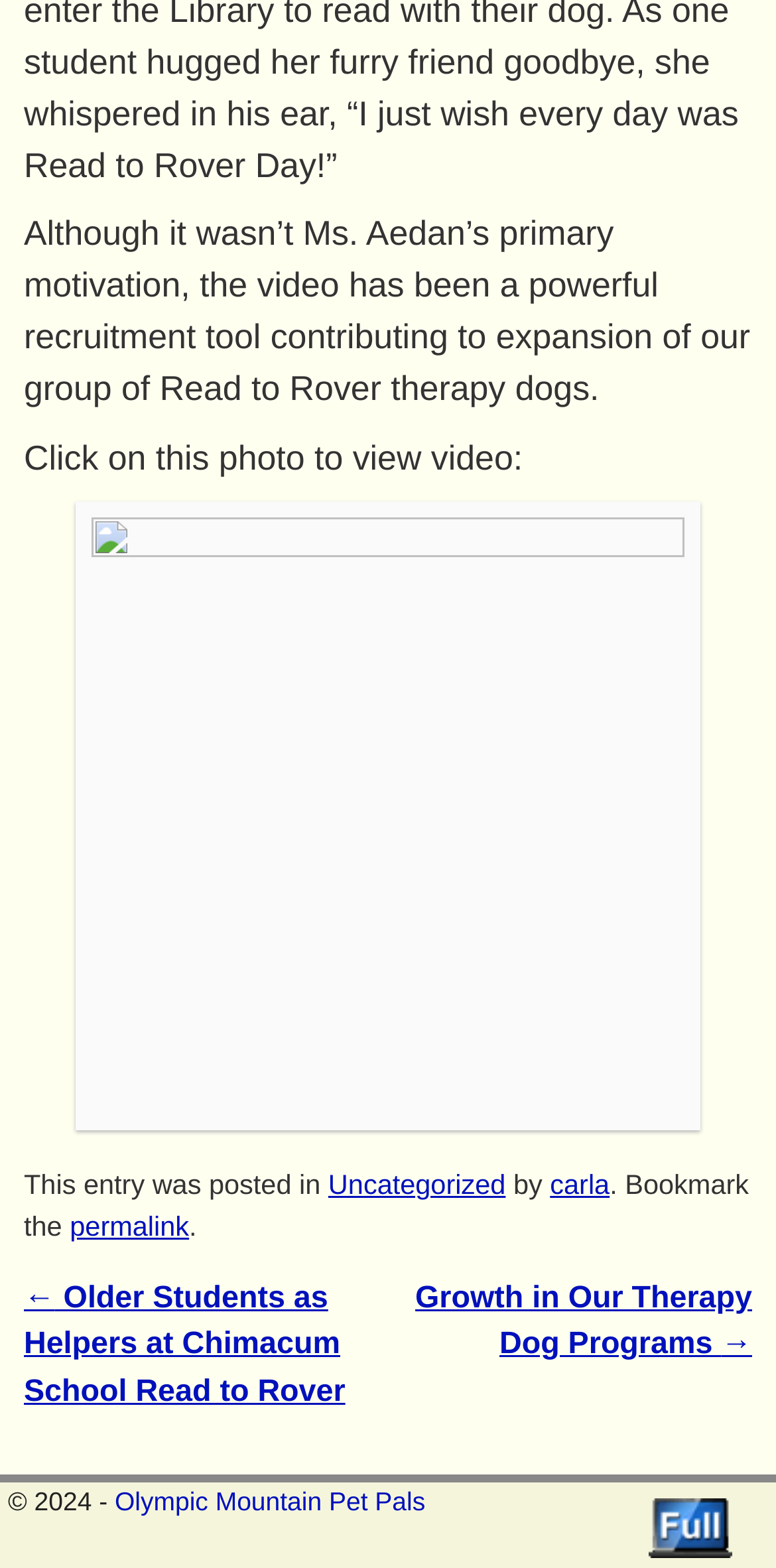Determine the bounding box coordinates for the UI element described. Format the coordinates as (top-left x, top-left y, bottom-right x, bottom-right y) and ensure all values are between 0 and 1. Element description: title="Switch to standard web view."

[0.836, 0.978, 0.944, 0.997]